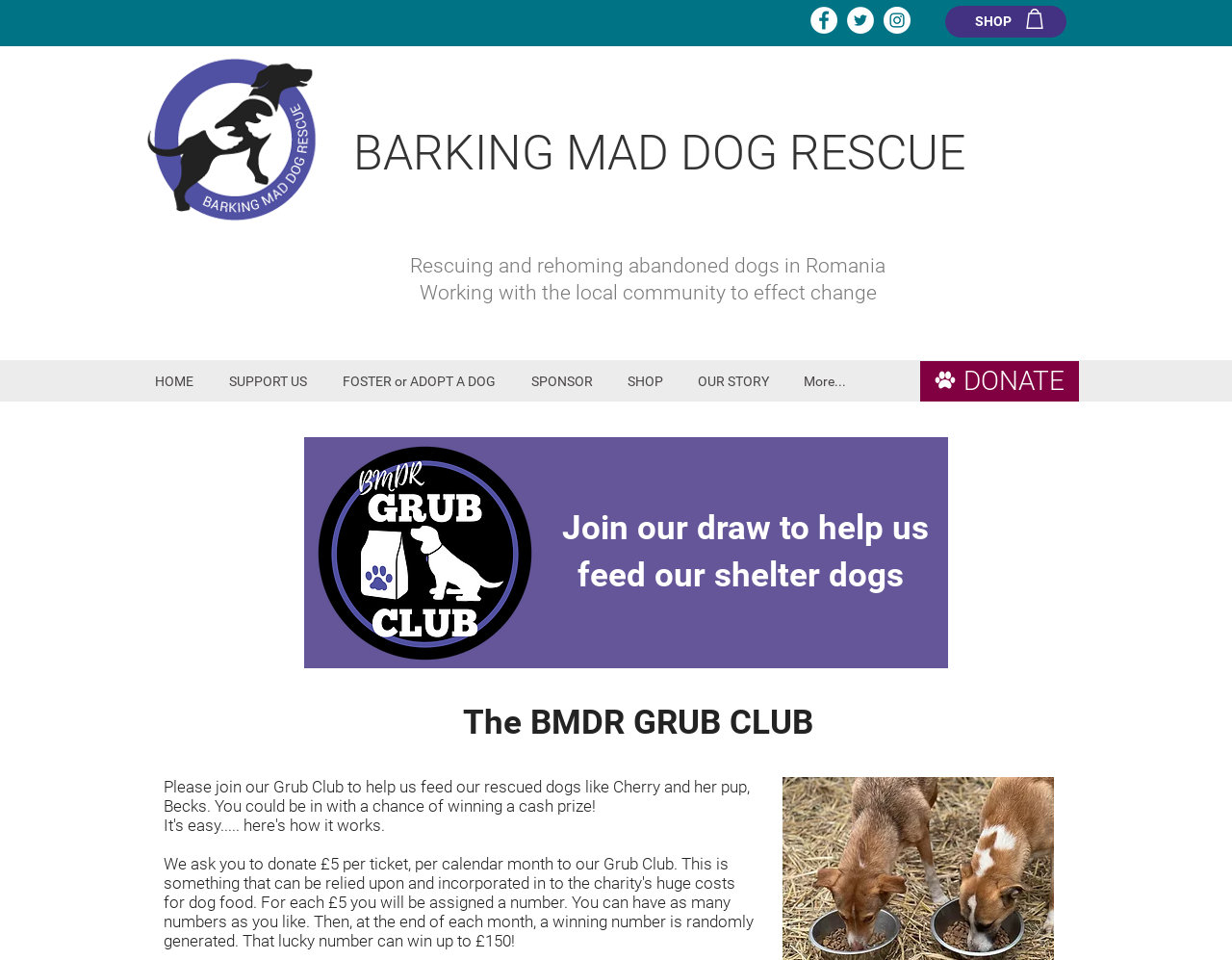Determine the coordinates of the bounding box for the clickable area needed to execute this instruction: "Donate to help feed shelter dogs".

[0.747, 0.376, 0.876, 0.418]